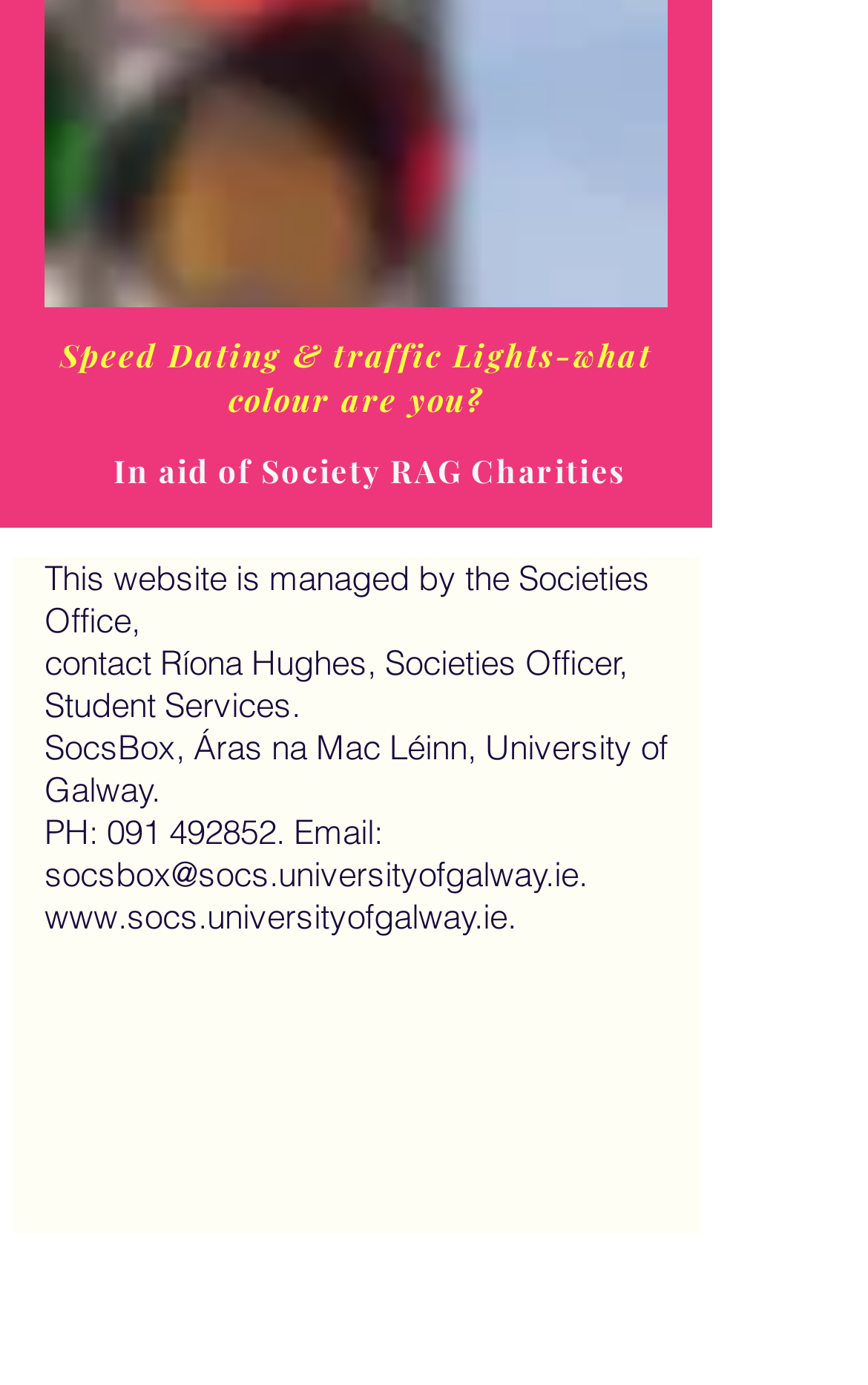Indicate the bounding box coordinates of the element that must be clicked to execute the instruction: "Visit the Societies Office website". The coordinates should be given as four float numbers between 0 and 1, i.e., [left, top, right, bottom].

[0.051, 0.646, 0.585, 0.676]